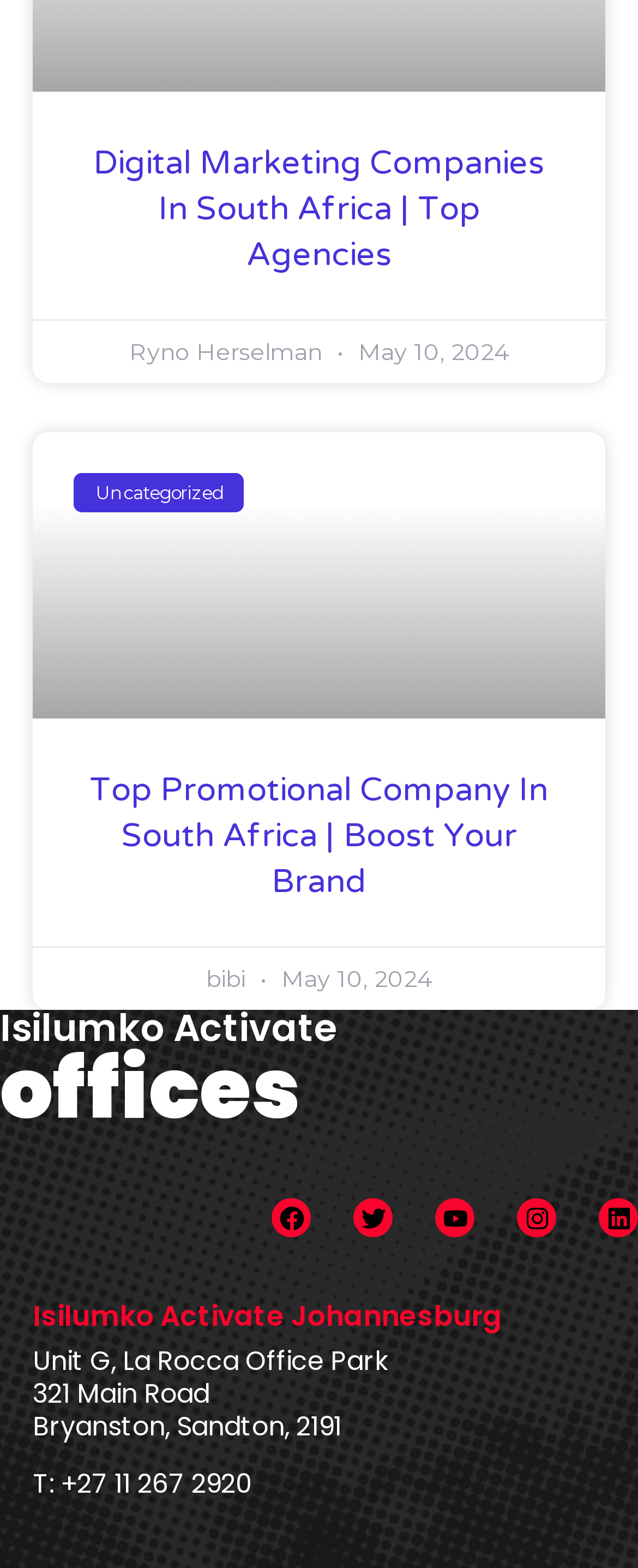What is the name of the promotional company?
Using the image, elaborate on the answer with as much detail as possible.

The name of the promotional company can be found in the heading element with the text 'Isilumko Activate' which is located at the bottom of the webpage.